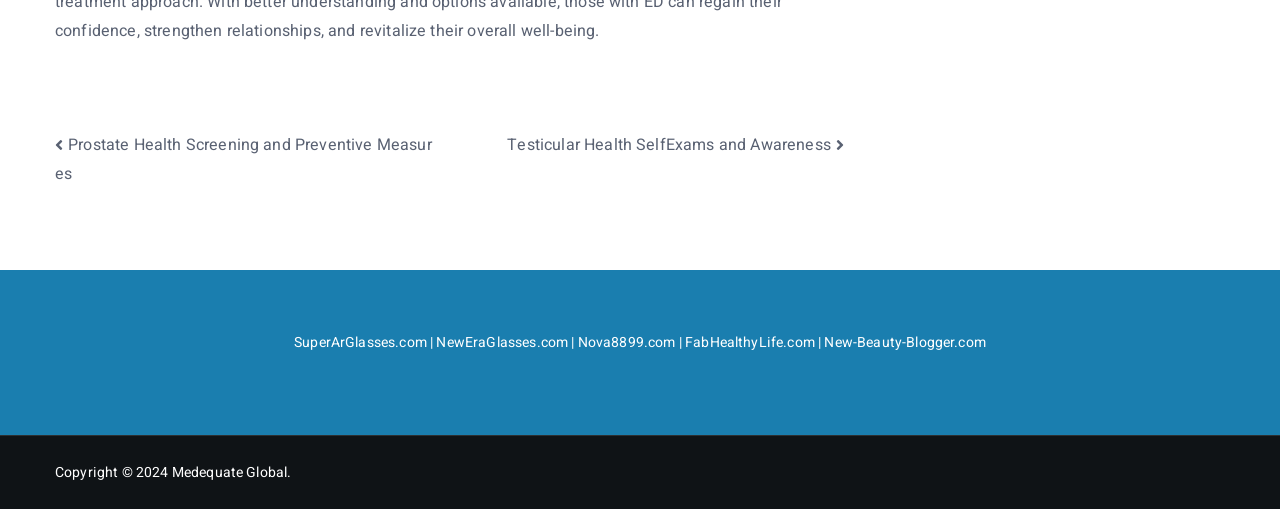Answer with a single word or phrase: 
How many elements are in the navigation section?

3